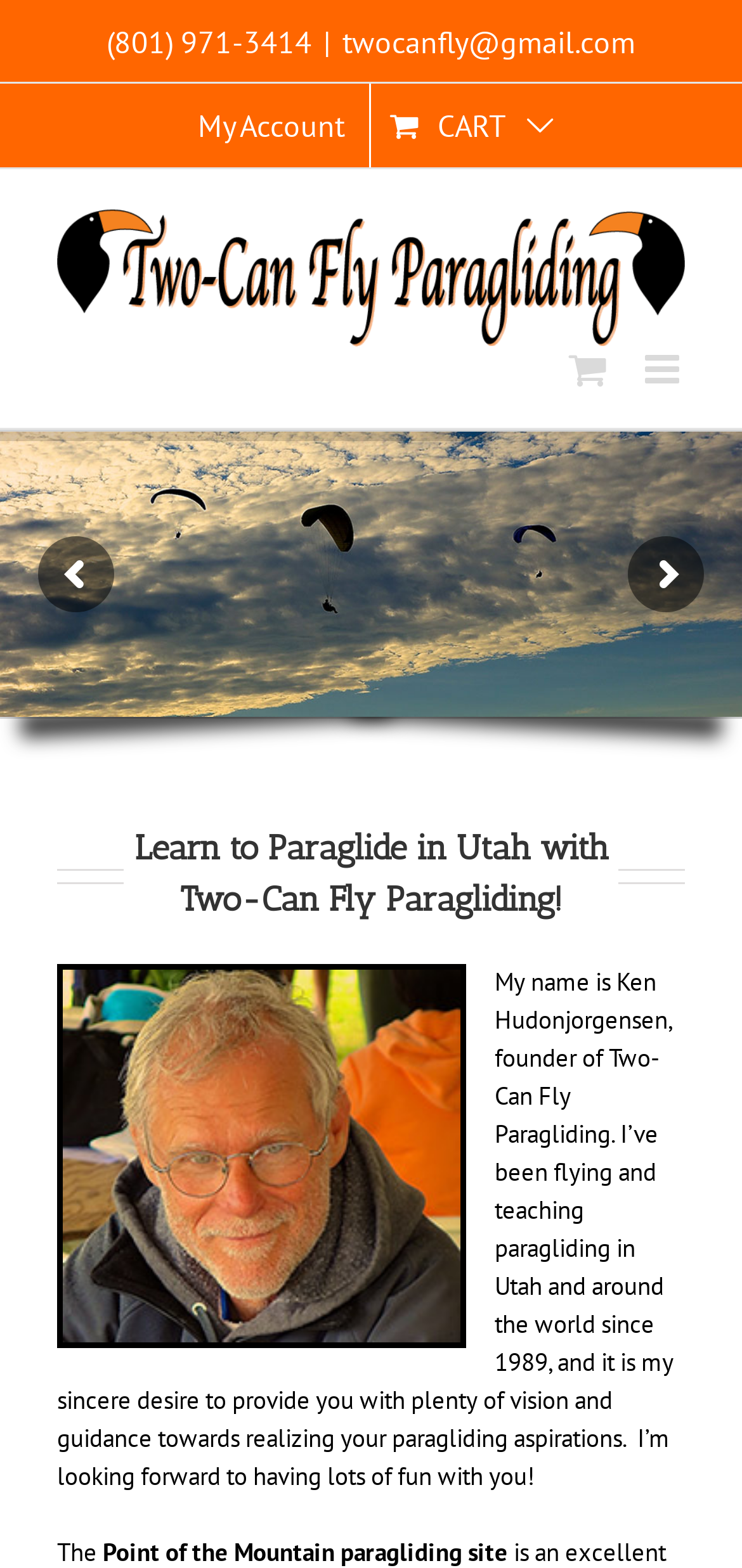Using the webpage screenshot, find the UI element described by My Account. Provide the bounding box coordinates in the format (top-left x, top-left y, bottom-right x, bottom-right y), ensuring all values are floating point numbers between 0 and 1.

[0.233, 0.054, 0.497, 0.107]